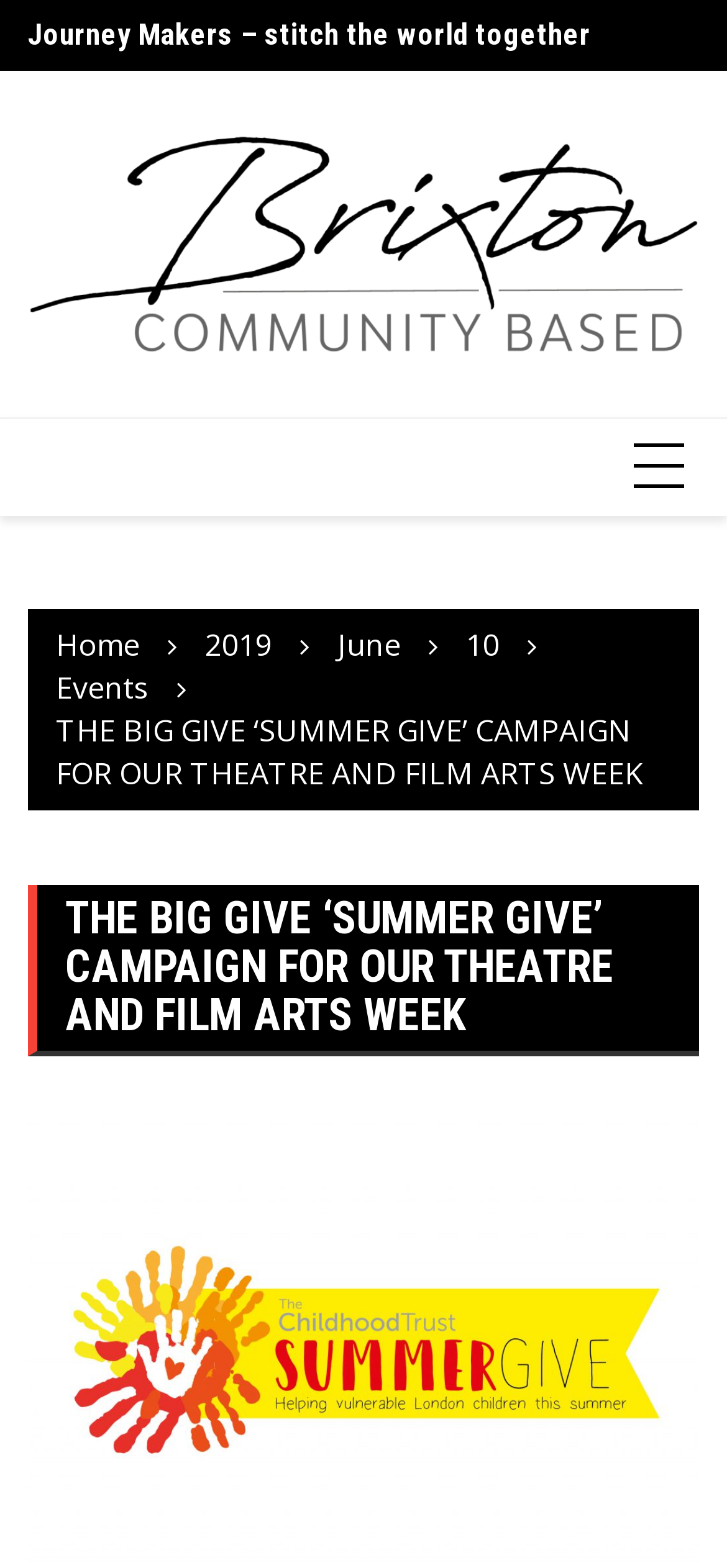Using the format (top-left x, top-left y, bottom-right x, bottom-right y), provide the bounding box coordinates for the described UI element. All values should be floating point numbers between 0 and 1: alt="Brixton Community Based logo"

[0.038, 0.08, 0.962, 0.231]